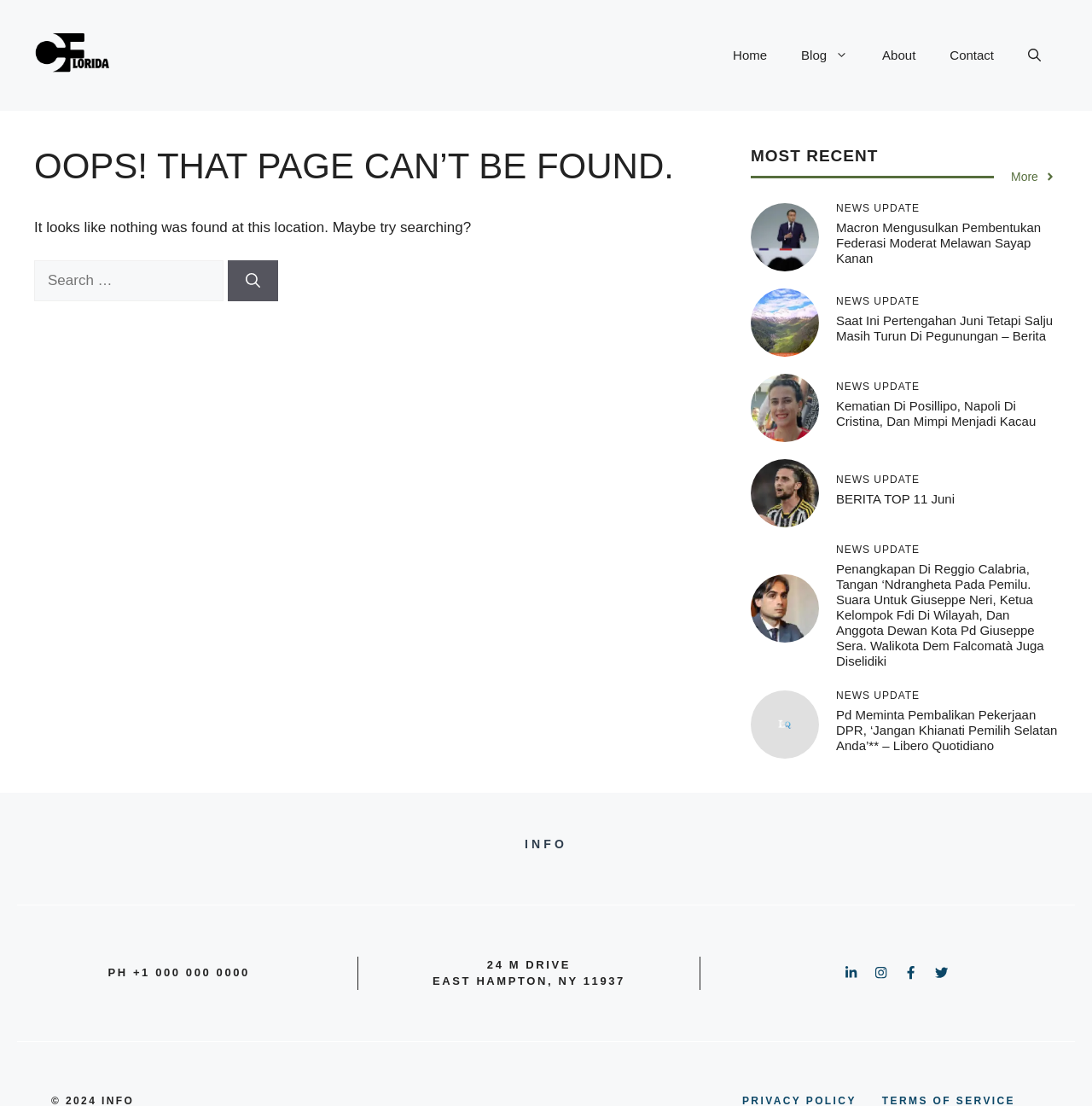Predict the bounding box of the UI element based on the description: "aria-label="Open search"". The coordinates should be four float numbers between 0 and 1, formatted as [left, top, right, bottom].

[0.926, 0.027, 0.969, 0.073]